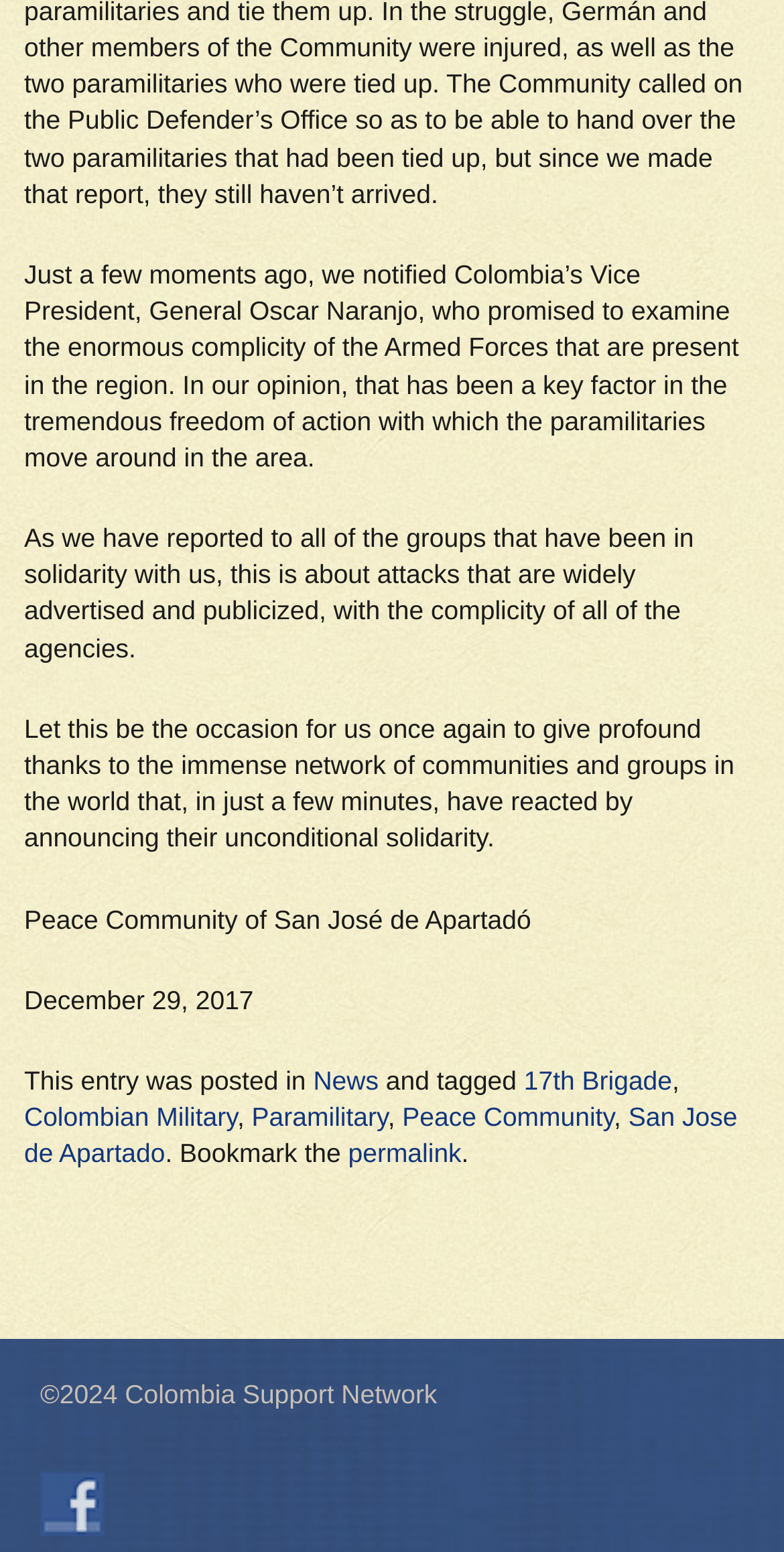Determine the bounding box coordinates of the region that needs to be clicked to achieve the task: "Follow Us on Facebook".

[0.051, 0.959, 0.159, 0.979]